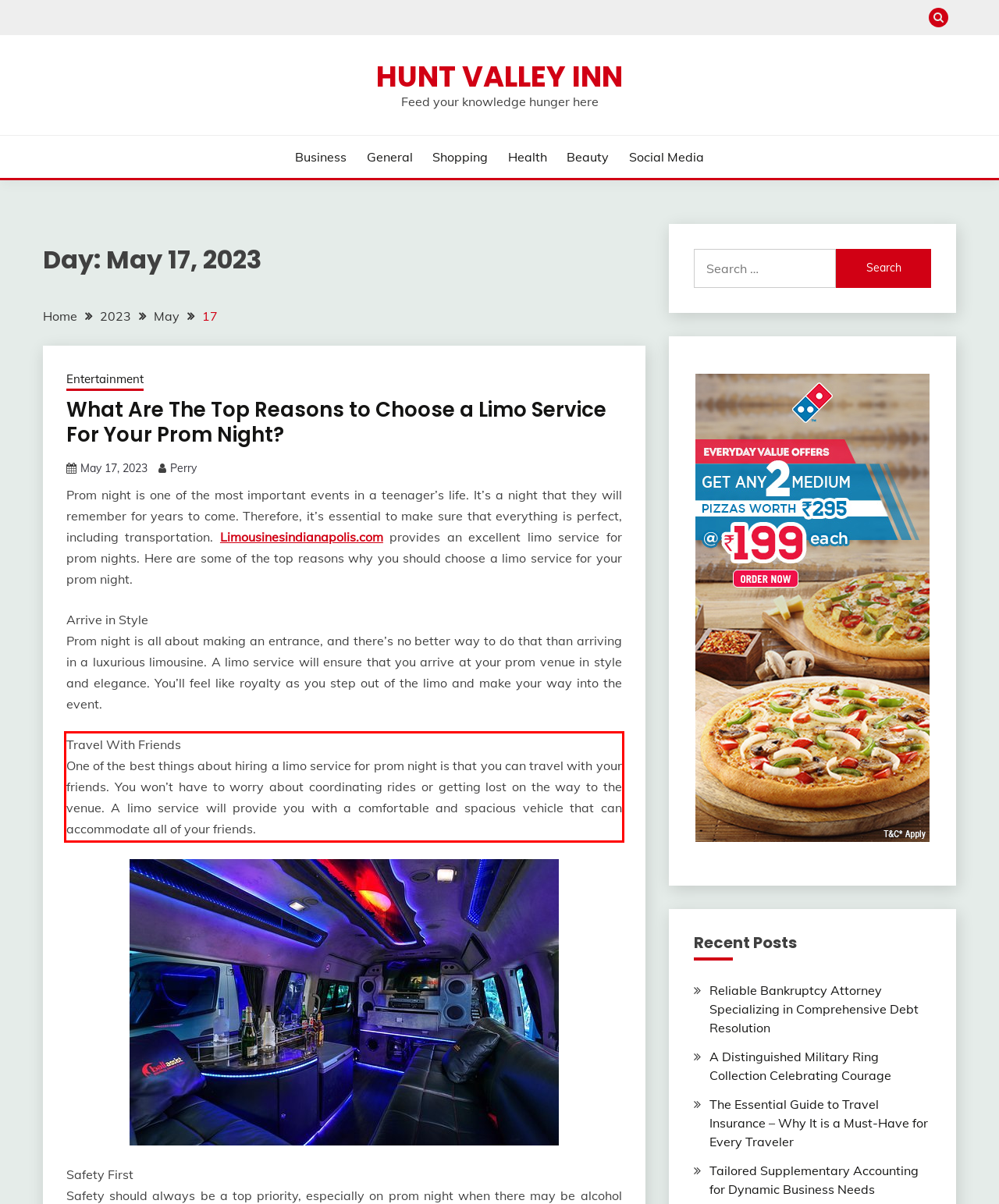Please examine the screenshot of the webpage and read the text present within the red rectangle bounding box.

Travel With Friends One of the best things about hiring a limo service for prom night is that you can travel with your friends. You won’t have to worry about coordinating rides or getting lost on the way to the venue. A limo service will provide you with a comfortable and spacious vehicle that can accommodate all of your friends.